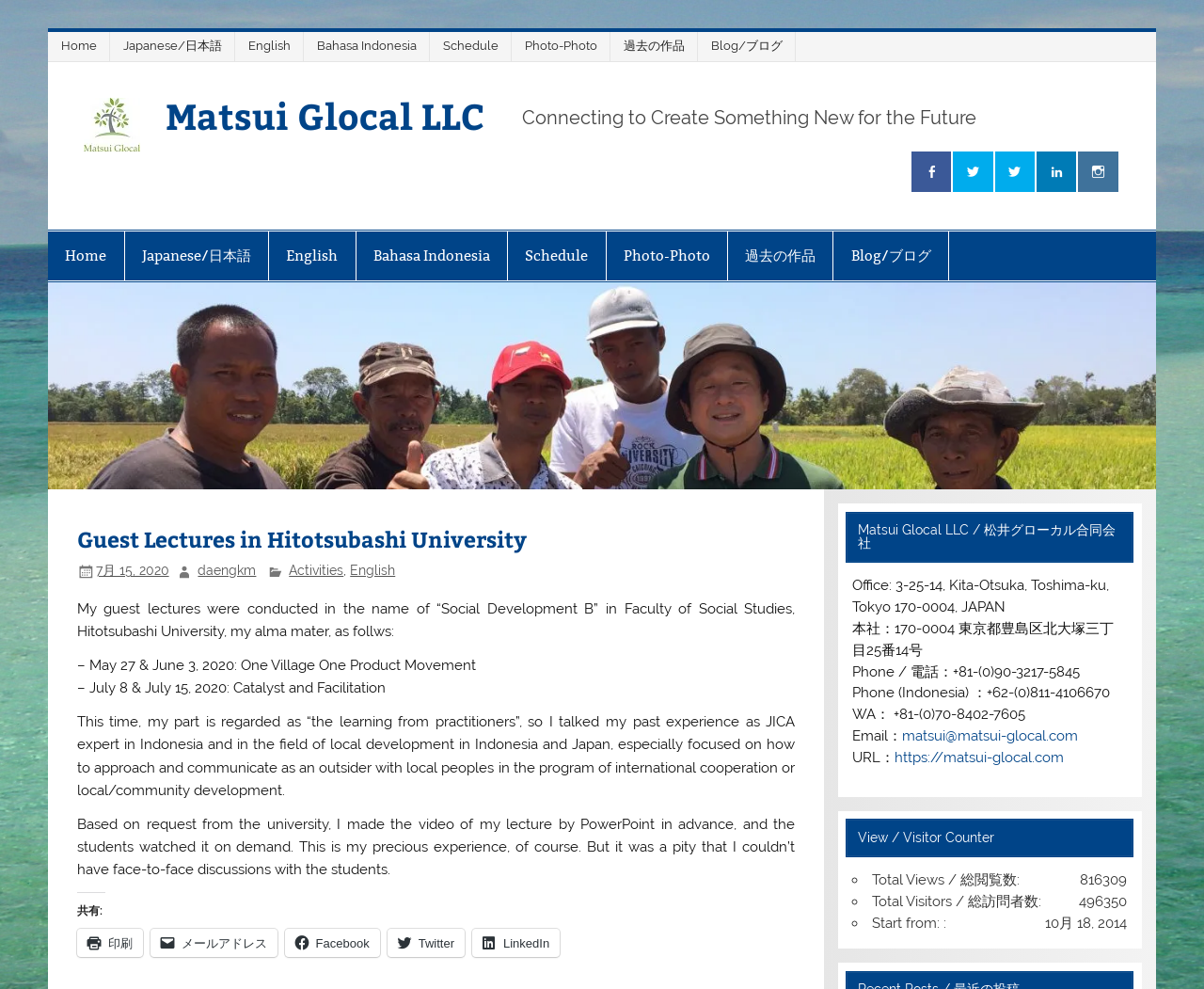Find and specify the bounding box coordinates that correspond to the clickable region for the instruction: "View the 'Schedule'".

[0.363, 0.033, 0.424, 0.062]